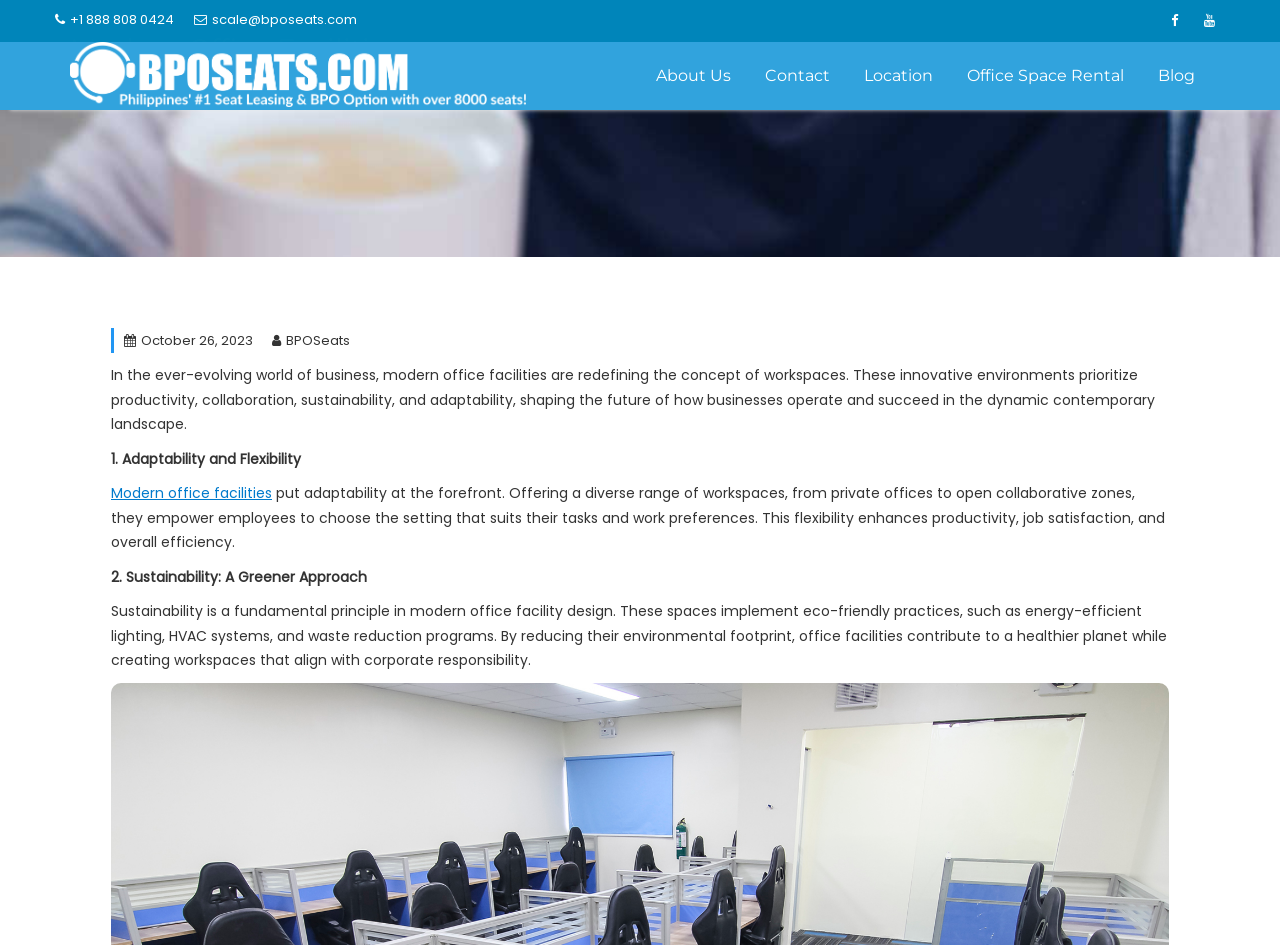What type of workspaces do modern office facilities offer?
Identify the answer in the screenshot and reply with a single word or phrase.

Private offices to open collaborative zones